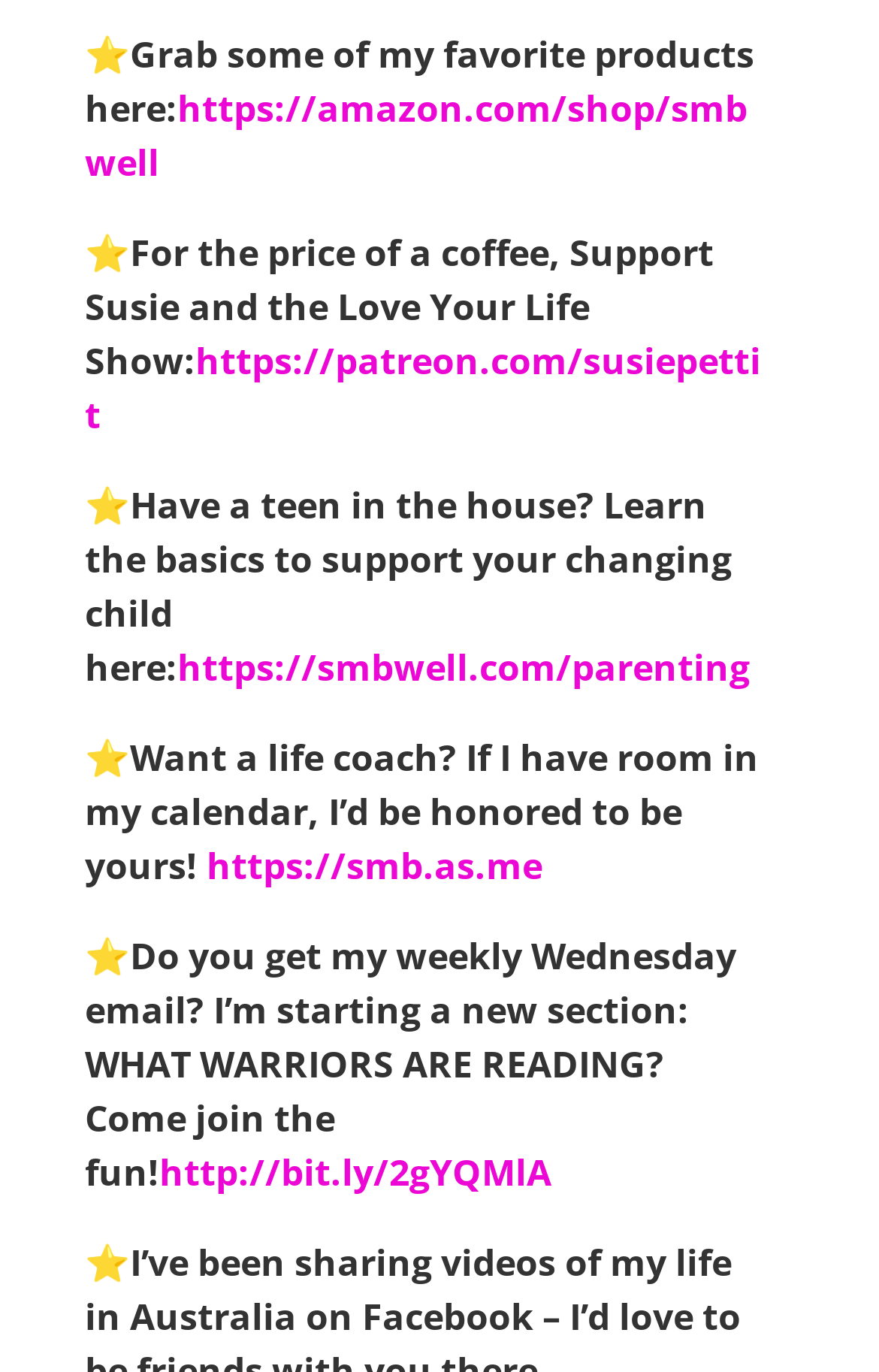Using the provided element description: "https://patreon.com/susiepettit", determine the bounding box coordinates of the corresponding UI element in the screenshot.

[0.226, 0.103, 0.887, 0.139]